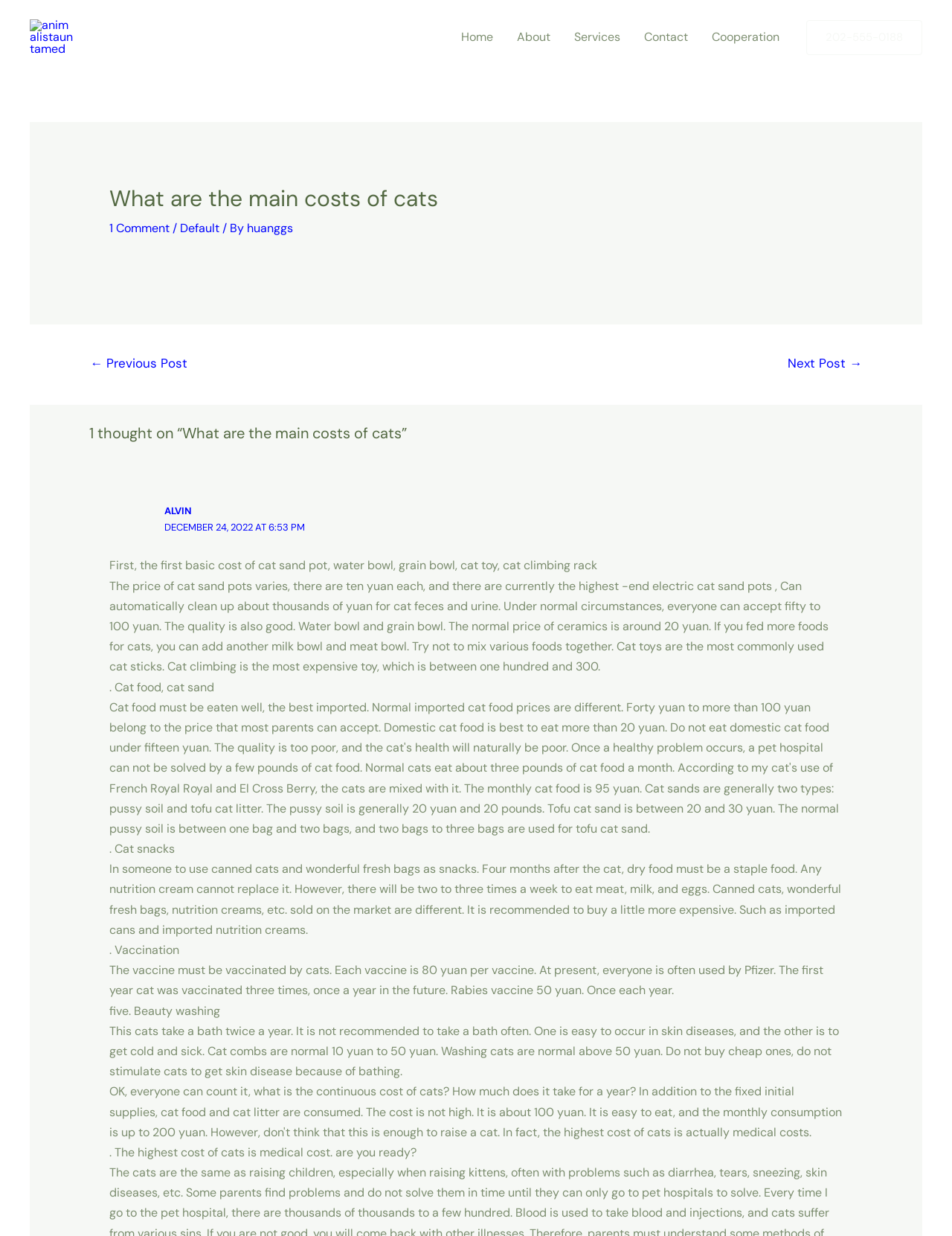Find the bounding box coordinates of the clickable area that will achieve the following instruction: "Click on the 'Contact' link".

[0.664, 0.009, 0.735, 0.051]